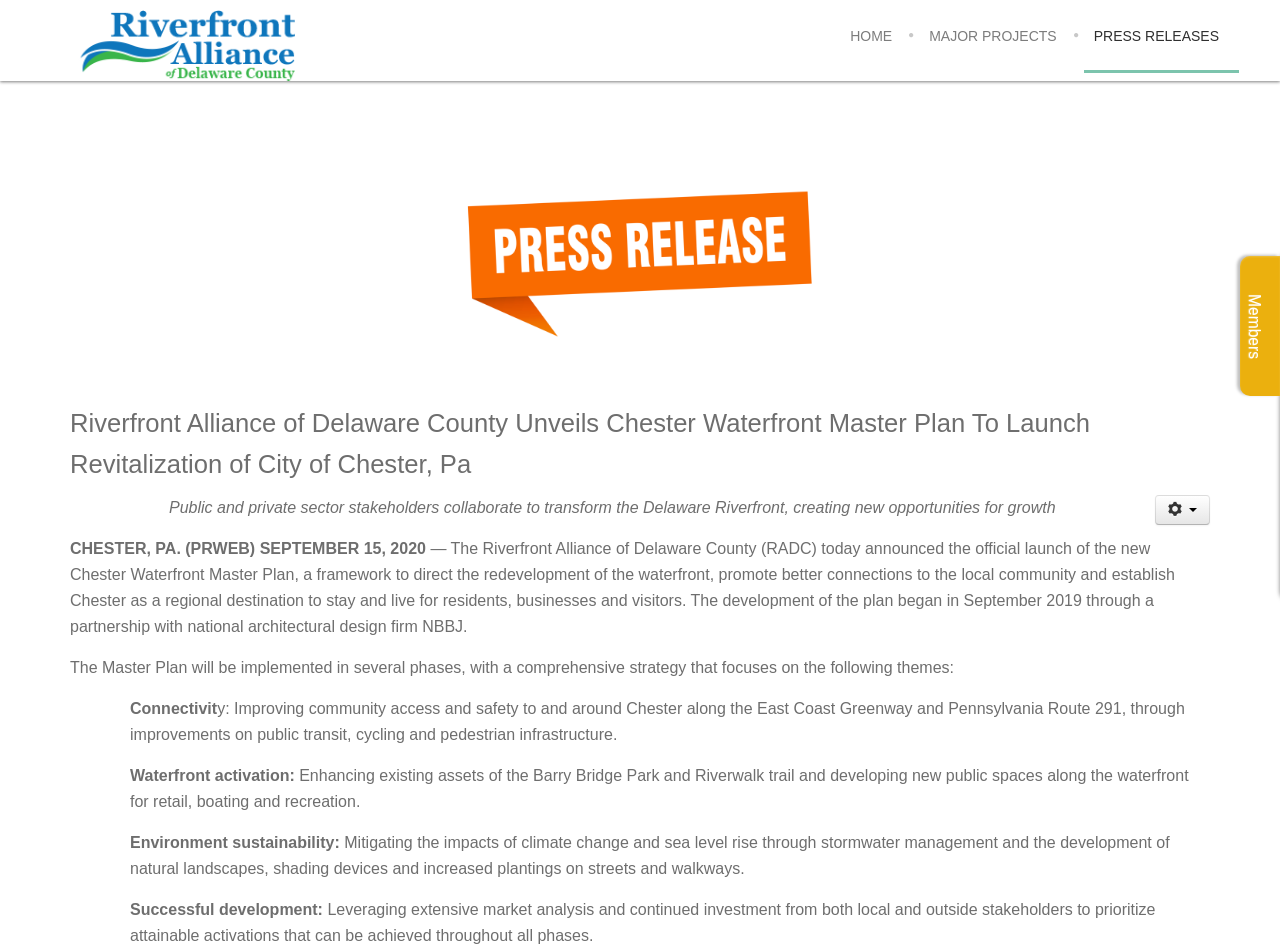Locate the bounding box coordinates for the element described below: "Home". The coordinates must be four float values between 0 and 1, formatted as [left, top, right, bottom].

[0.652, 0.017, 0.709, 0.059]